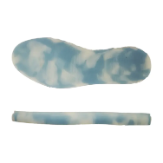Provide your answer in one word or a succinct phrase for the question: 
What is the purpose of the anti-slip features?

For various activities